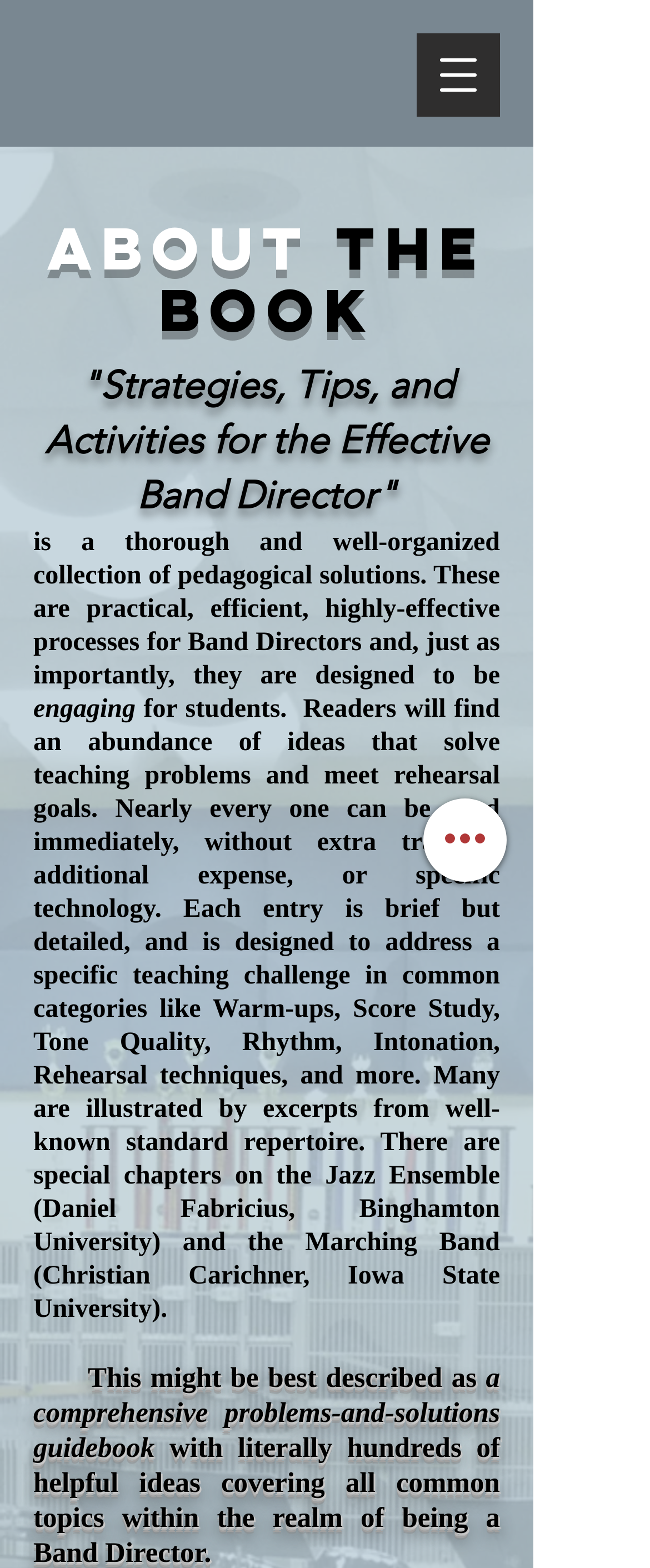What is the book about?
Please answer the question with a detailed and comprehensive explanation.

Based on the webpage content, the book is about strategies, tips, and activities for the effective band director, covering topics such as warm-ups, score study, tone quality, rhythm, intonation, rehearsal techniques, and more.